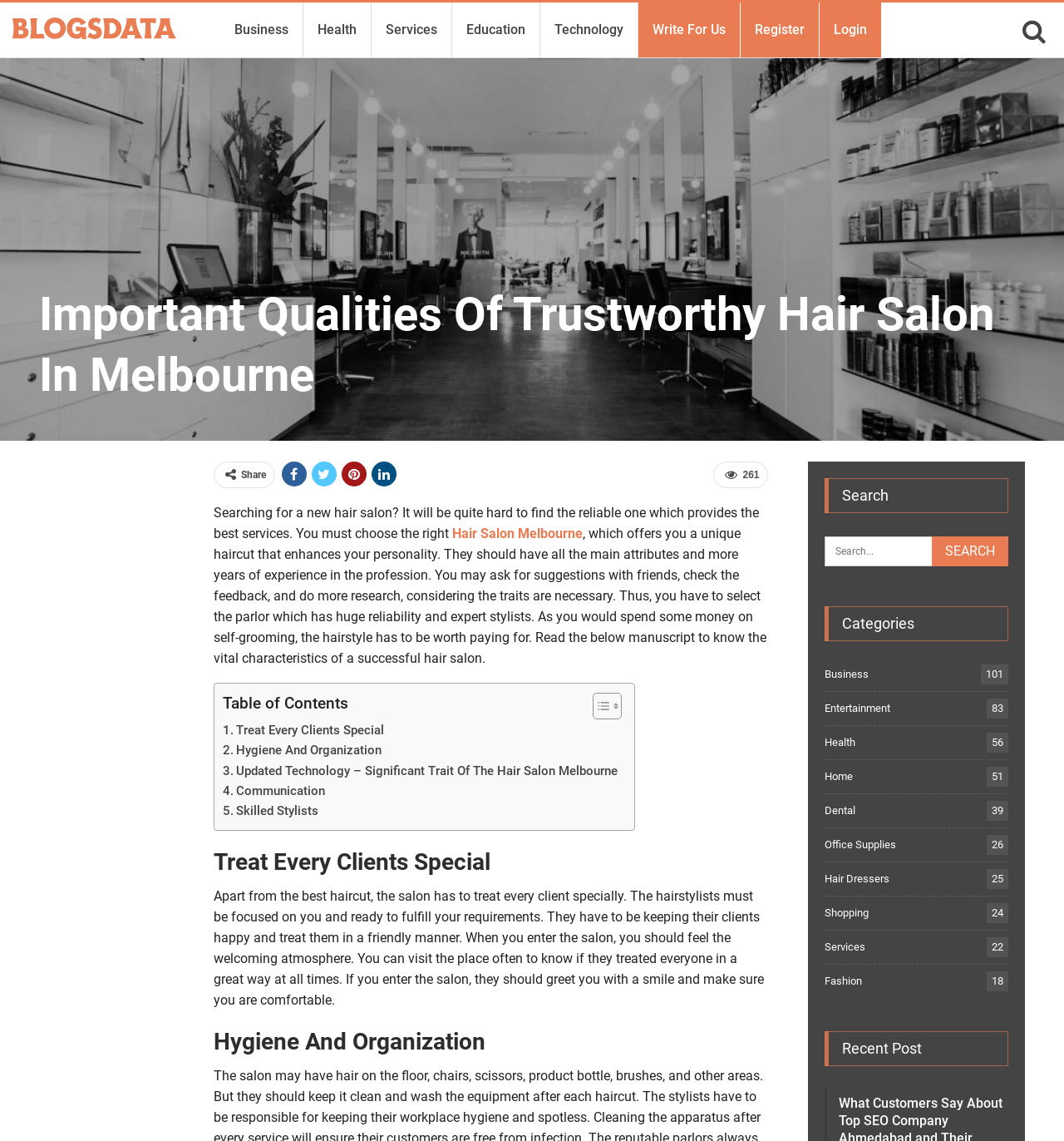Please determine the primary heading and provide its text.

Important Qualities Of Trustworthy Hair Salon In Melbourne